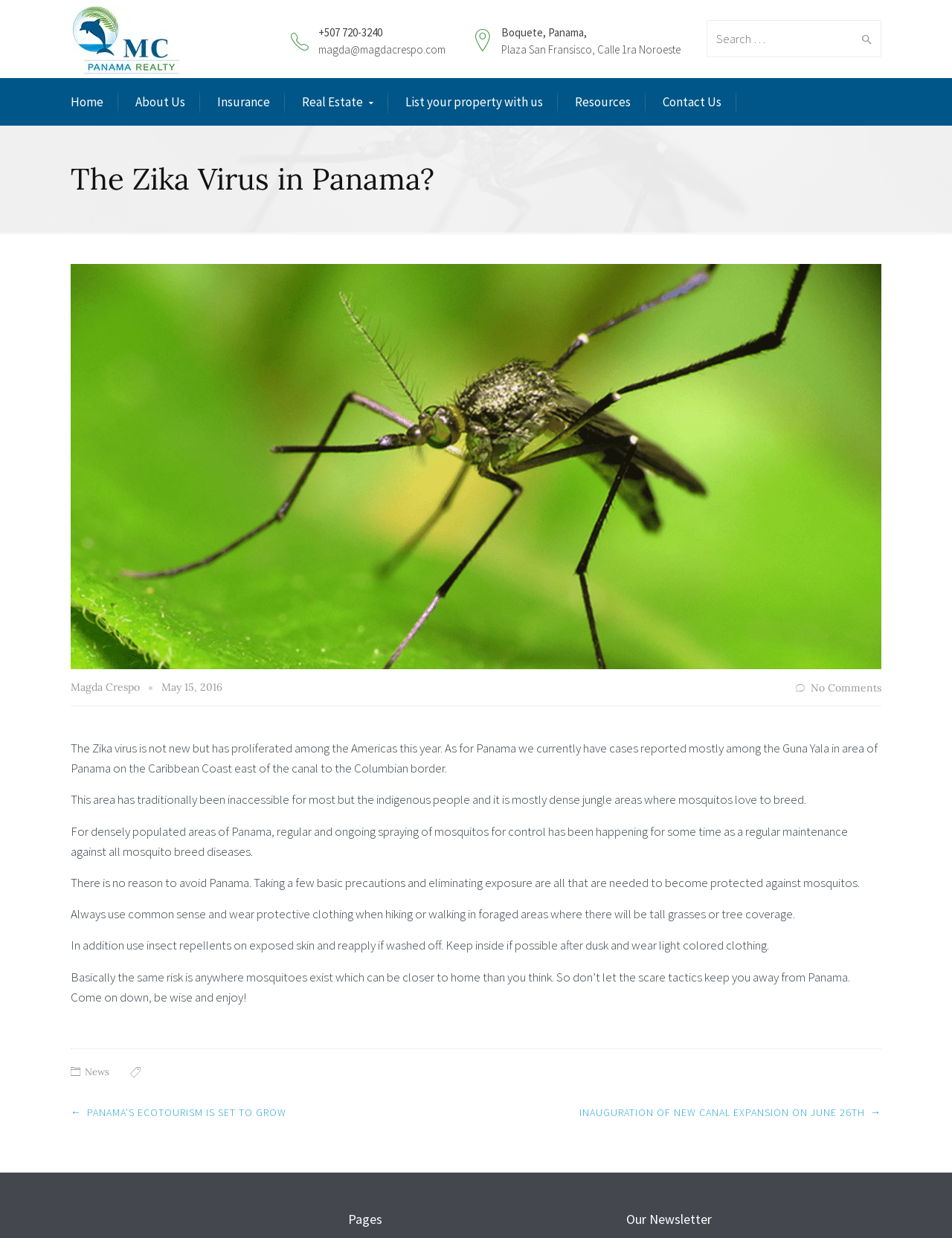Answer in one word or a short phrase: 
What is the recommended precaution to take when hiking in Panama?

Wear protective clothing